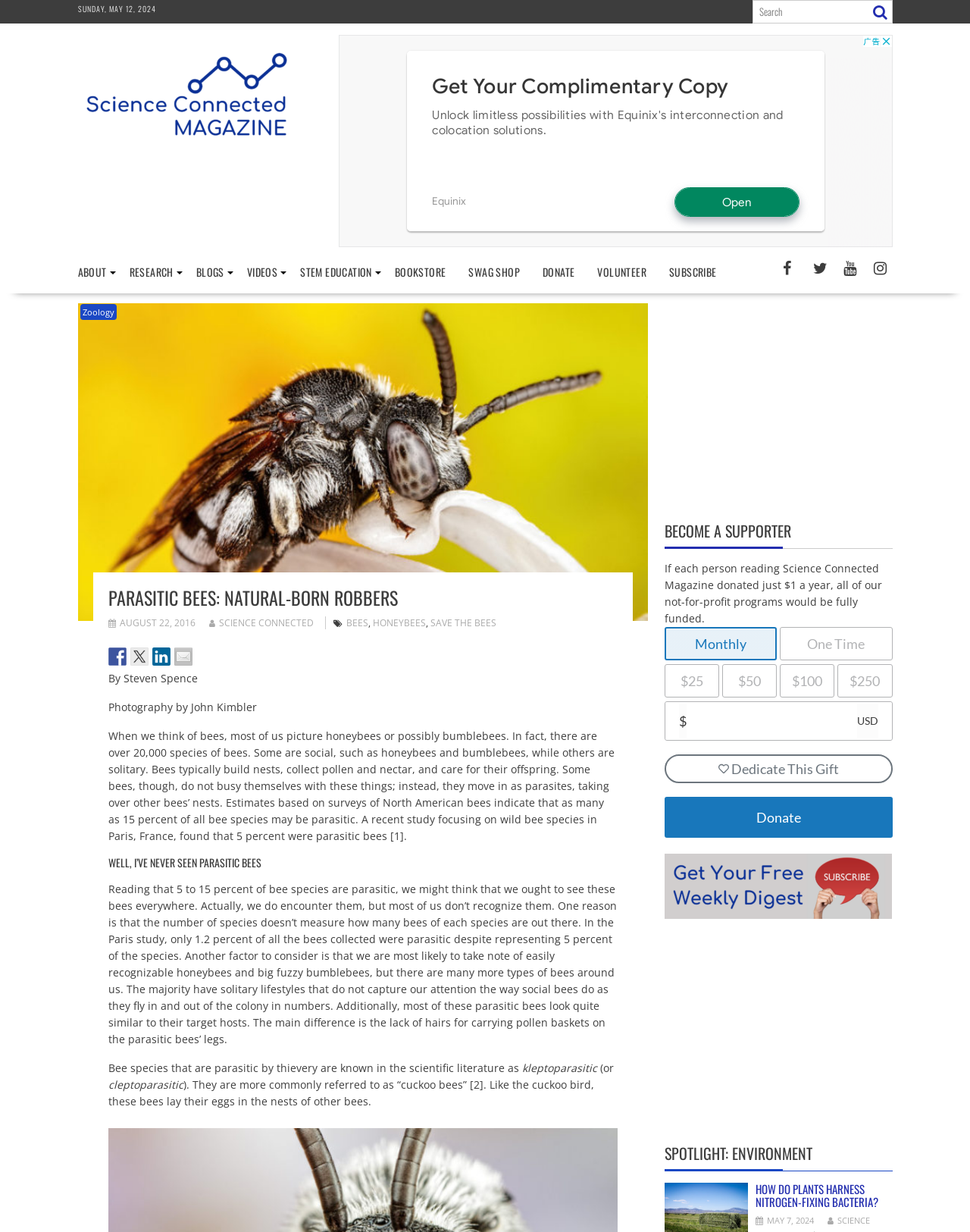Elaborate on the different components and information displayed on the webpage.

This webpage is about parasitic bees, specifically discussing their behavior and characteristics. At the top, there is a date "SUNDAY, MAY 12, 2024" and a search bar with a magnifying glass icon. Below that, there is a link to "Science Connected Magazine" with an accompanying image. 

On the left side, there is a menu with links to various sections of the website, including "ABOUT", "RESEARCH", "BLOGS", "VIDEOS", "STEM EDUCATION", "BOOKSTORE", "SWAG SHOP", "DONATE", "VOLUNTEER", and "SUBSCRIBE". 

The main content of the webpage is an article about parasitic bees, which are also known as "cuckoo bees". The article explains that these bees lay their eggs in the nests of other bees, and that they are more common than people think, with estimates suggesting that 5 to 15 percent of all bee species may be parasitic. The article also discusses how these bees are often overlooked because they are solitary and not as noticeable as social bees like honeybees and bumblebees.

There are several images on the page, including one of a parasitic bee and several social media icons. 

On the right side, there is a section titled "BECOME A SUPPORTER" with a call to action to donate to the website. There are also several buttons to donate different amounts of money, as well as a spin button to enter a custom amount. 

Further down, there is another section titled "SPOTLIGHT: ENVIRONMENT" with a link to an article about how plants harness nitrogen-fixing bacteria.